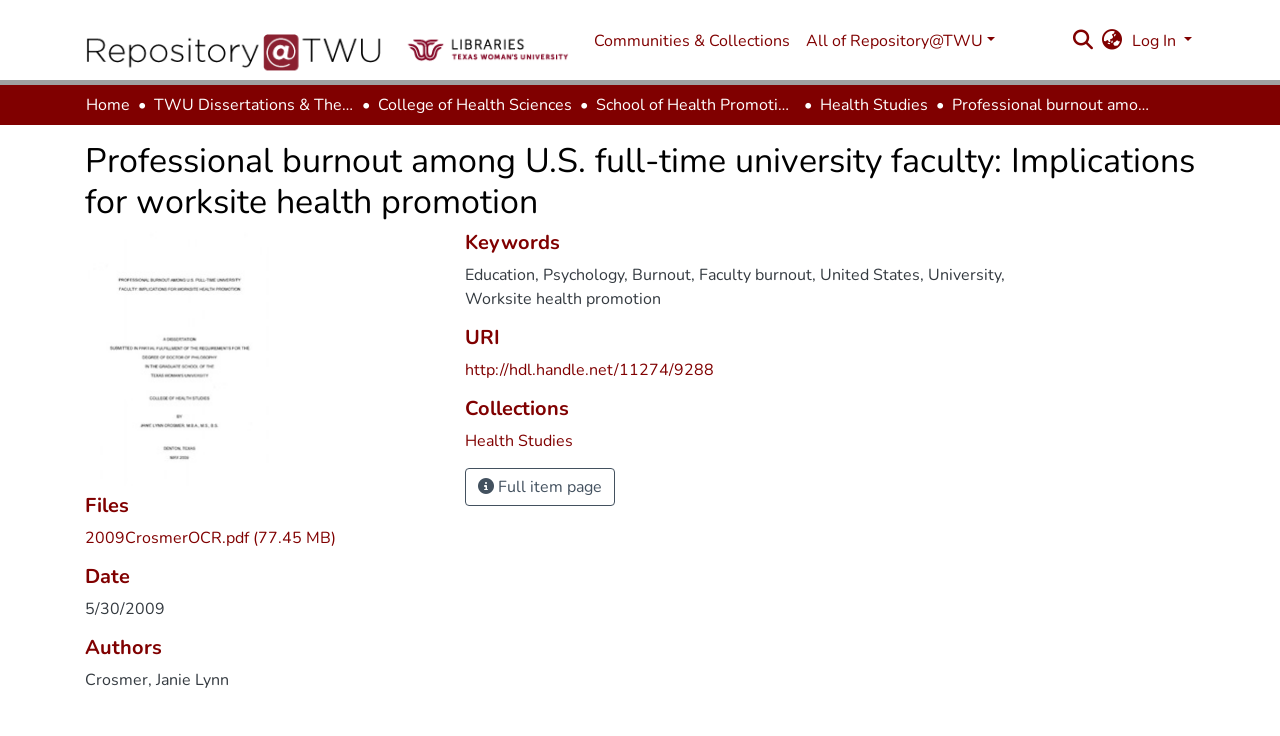Identify the bounding box coordinates of the clickable region necessary to fulfill the following instruction: "Log in to the repository". The bounding box coordinates should be four float numbers between 0 and 1, i.e., [left, top, right, bottom].

[0.882, 0.029, 0.934, 0.081]